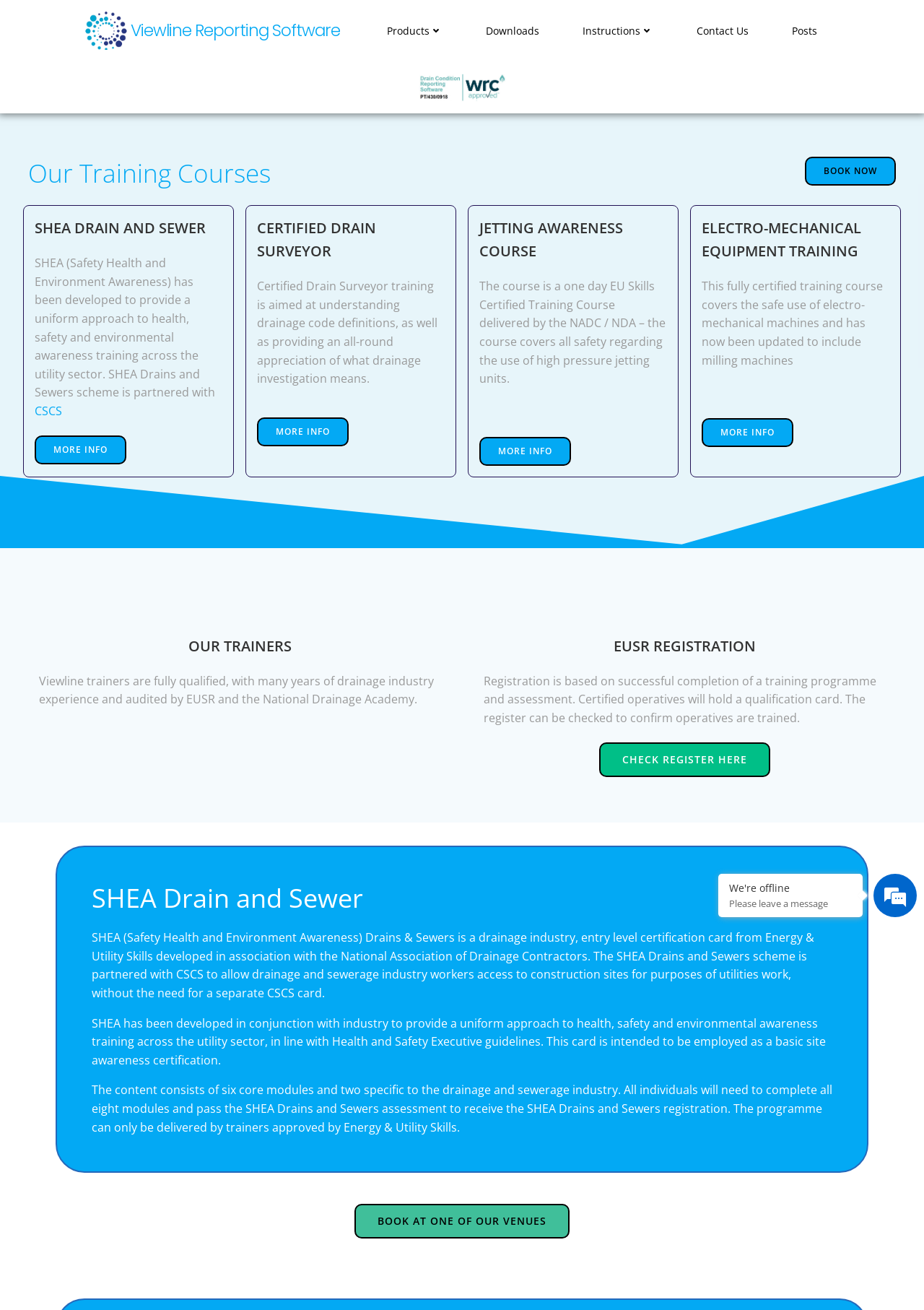Locate the bounding box coordinates of the item that should be clicked to fulfill the instruction: "Learn more about SHEA Drain and Sewer".

[0.038, 0.332, 0.137, 0.354]